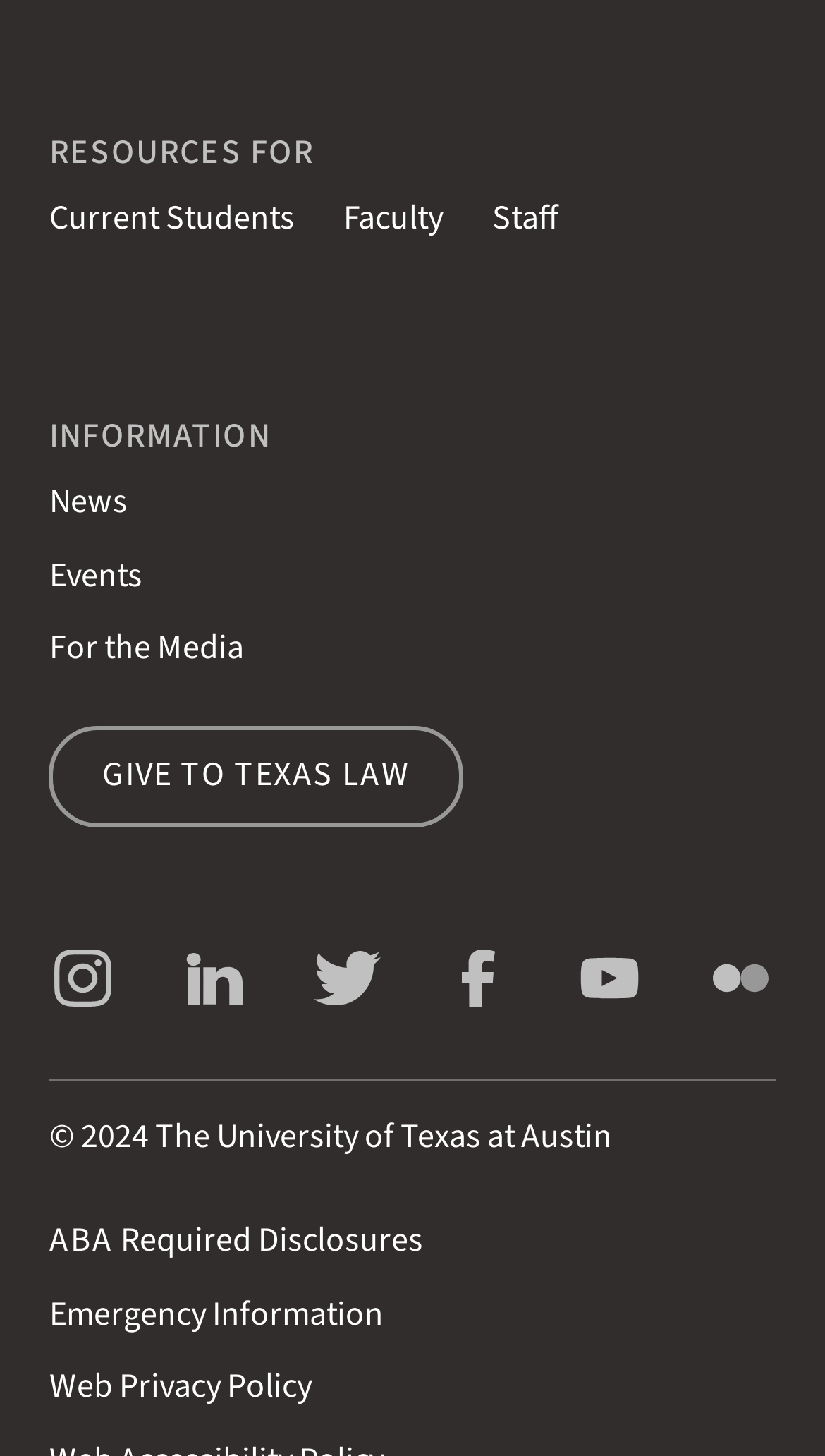Find the bounding box coordinates of the clickable area required to complete the following action: "Go to The University of Texas at Austin".

[0.188, 0.765, 0.742, 0.797]